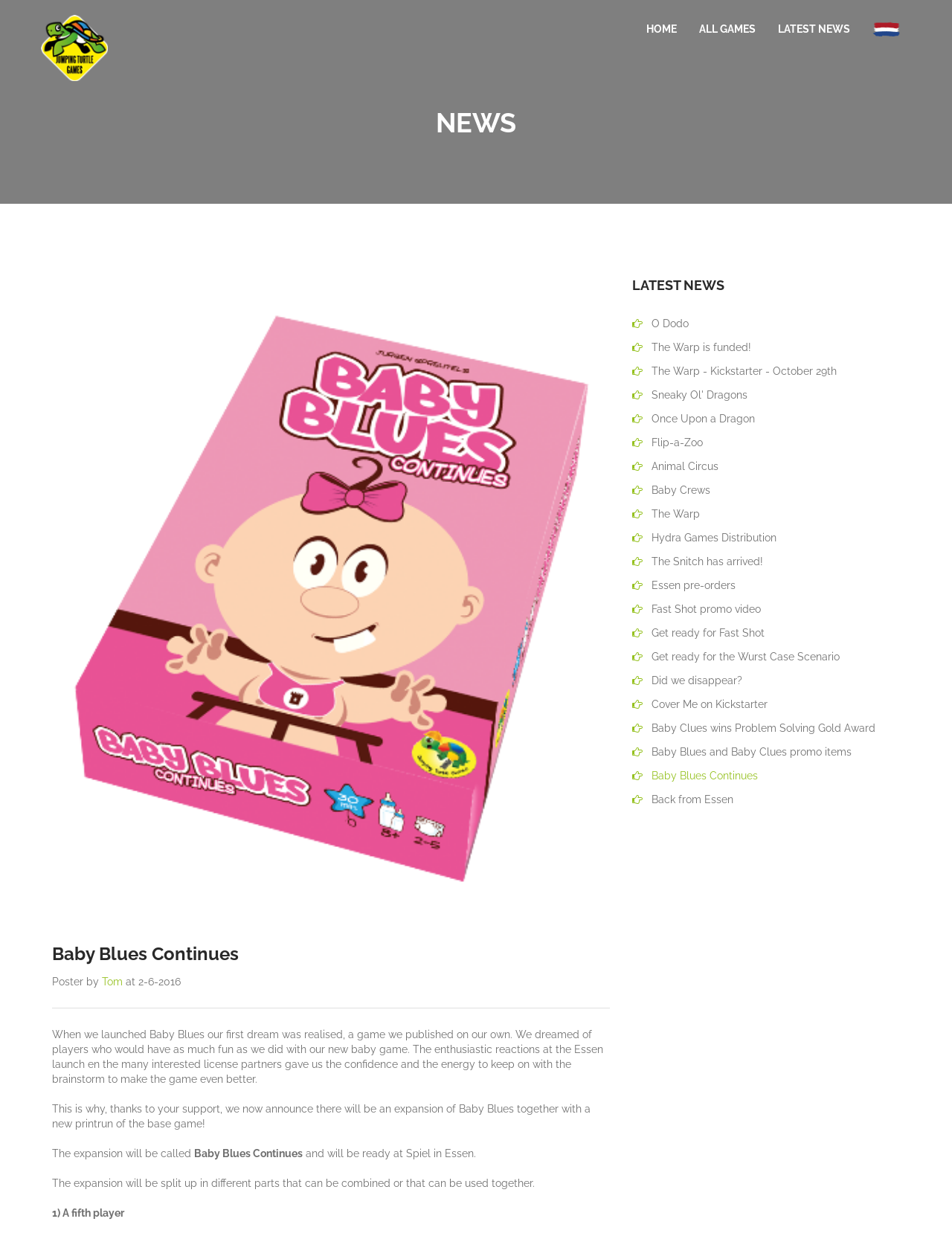Can you specify the bounding box coordinates of the area that needs to be clicked to fulfill the following instruction: "Click the link to O Dodo"?

[0.664, 0.256, 0.723, 0.268]